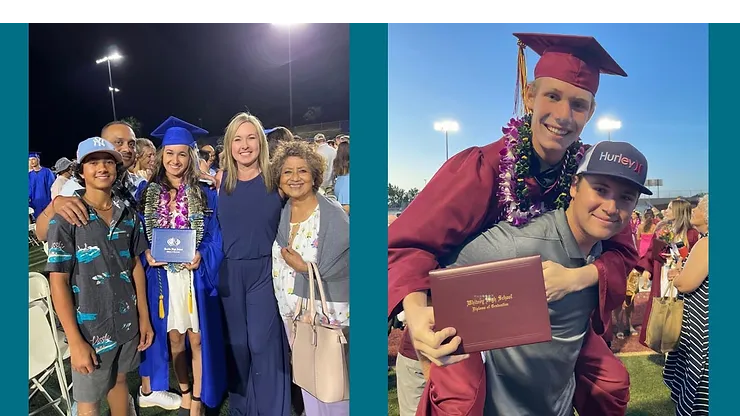Use a single word or phrase to answer the question: How many graduates are shown in the image?

Two